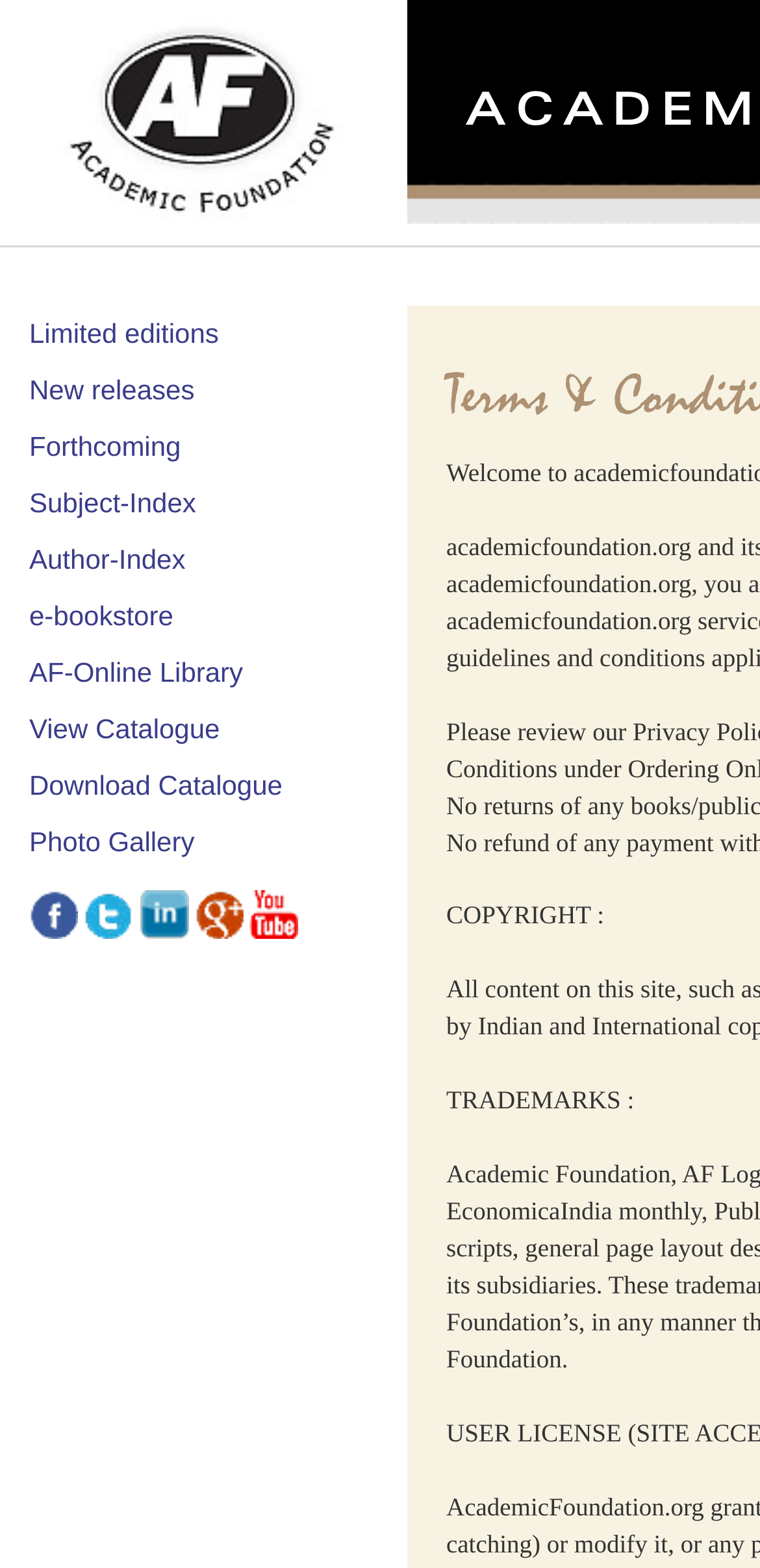Kindly respond to the following question with a single word or a brief phrase: 
How many links are on the top of the page?

9